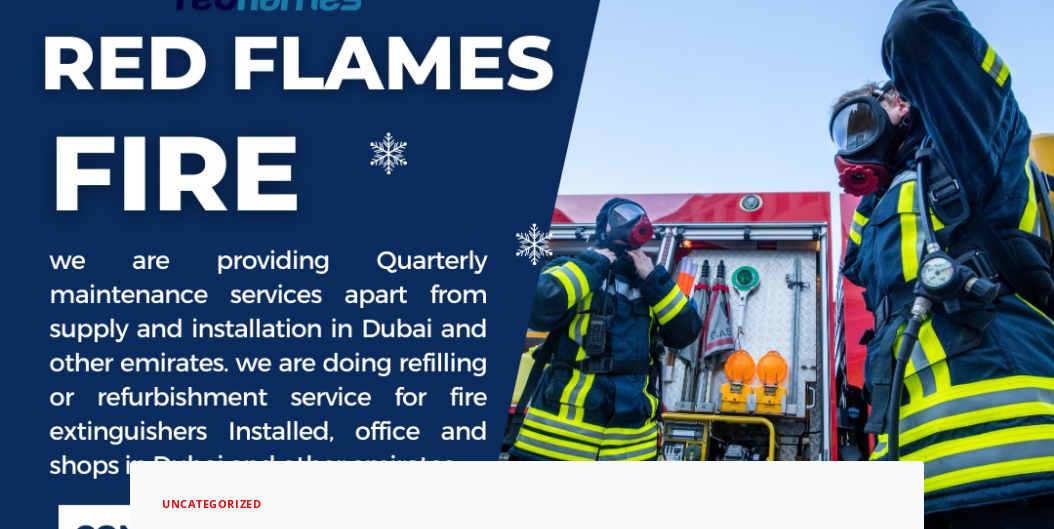Offer an in-depth caption of the image, mentioning all notable aspects.

This image features a bold, professional presentation from "Red Flames Fire," showcasing their fire safety services. The upper section prominently displays the company name and the word "FIRE" against a dark blue background. Below this, the text outlines the commitment to providing quarterly maintenance services, including supply and installation in Dubai and surrounding emirates. The details emphasize their role in refilling and refurbishing fire extinguishers for installations in offices and shops. Accompanying the text, two firefighters clad in protective gear engage in maintenance activities near a fire truck, epitomizing the hands-on approach to fire safety management. The overall design conveys urgency and professionalism, reflecting the critical nature of fire safety services.